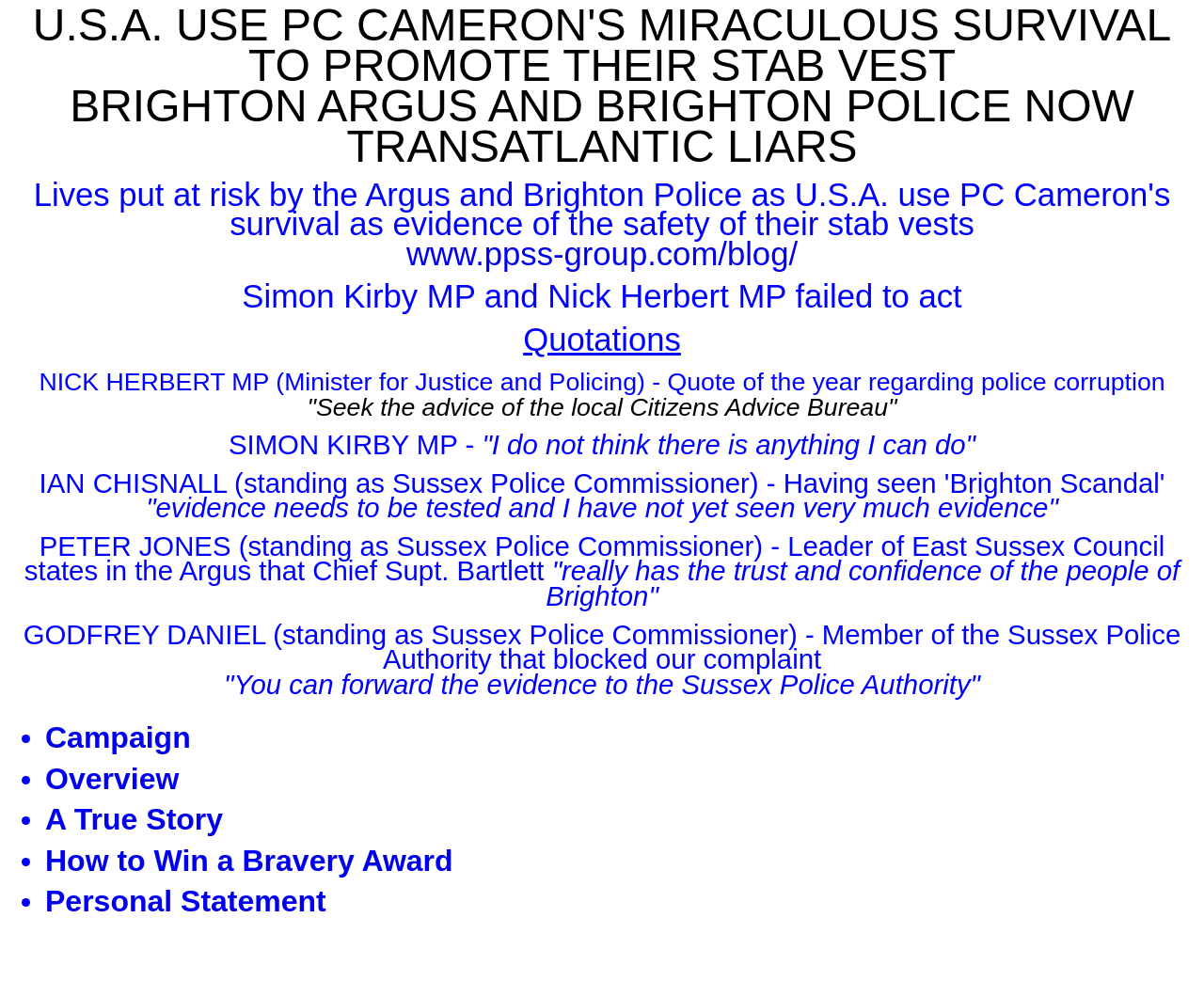Using the provided element description, identify the bounding box coordinates as (top-left x, top-left y, bottom-right x, bottom-right y). Ensure all values are between 0 and 1. Description: Personal Statement

[0.038, 0.901, 0.271, 0.936]